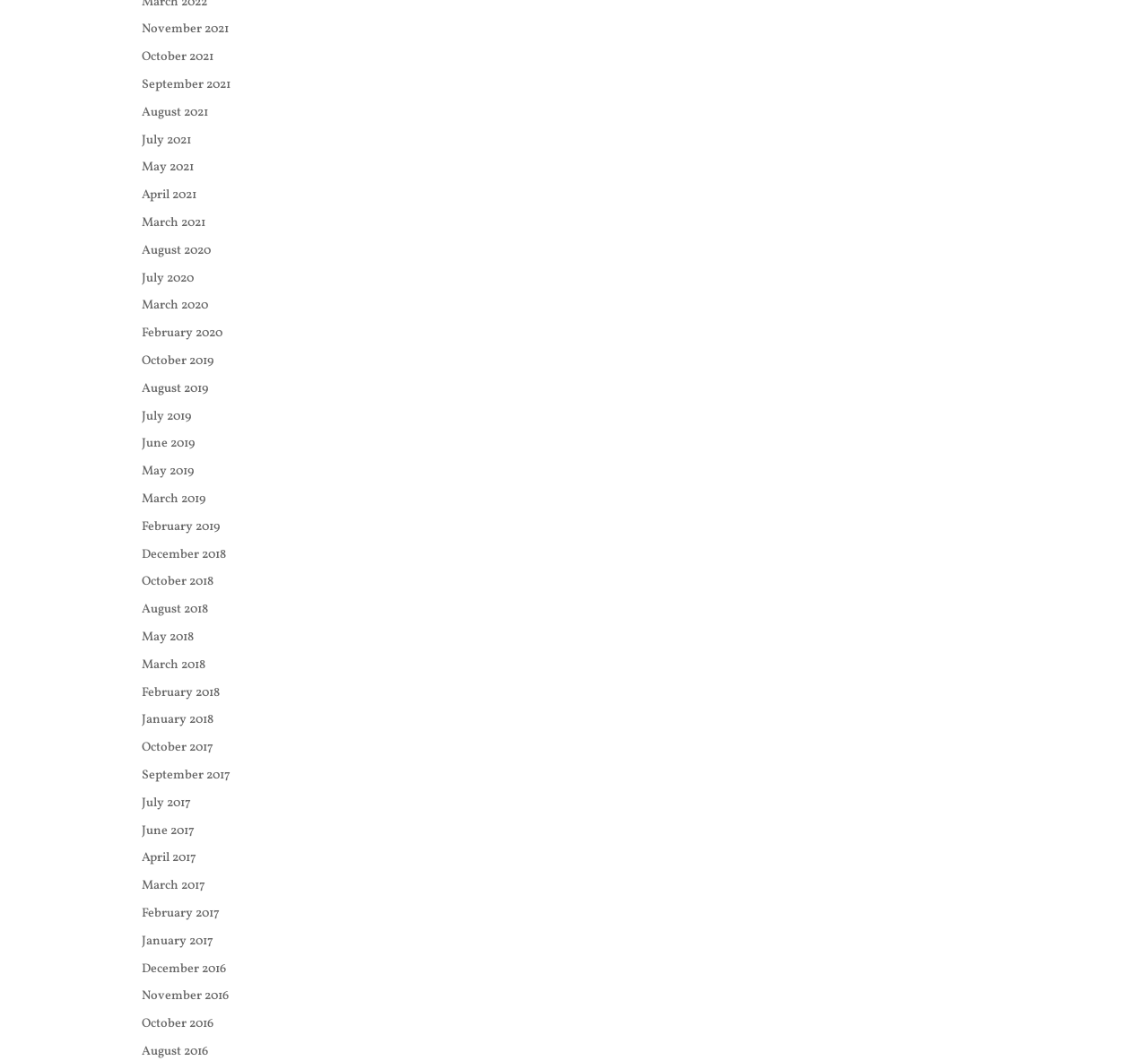Please specify the bounding box coordinates for the clickable region that will help you carry out the instruction: "View March 2021".

[0.123, 0.202, 0.179, 0.218]